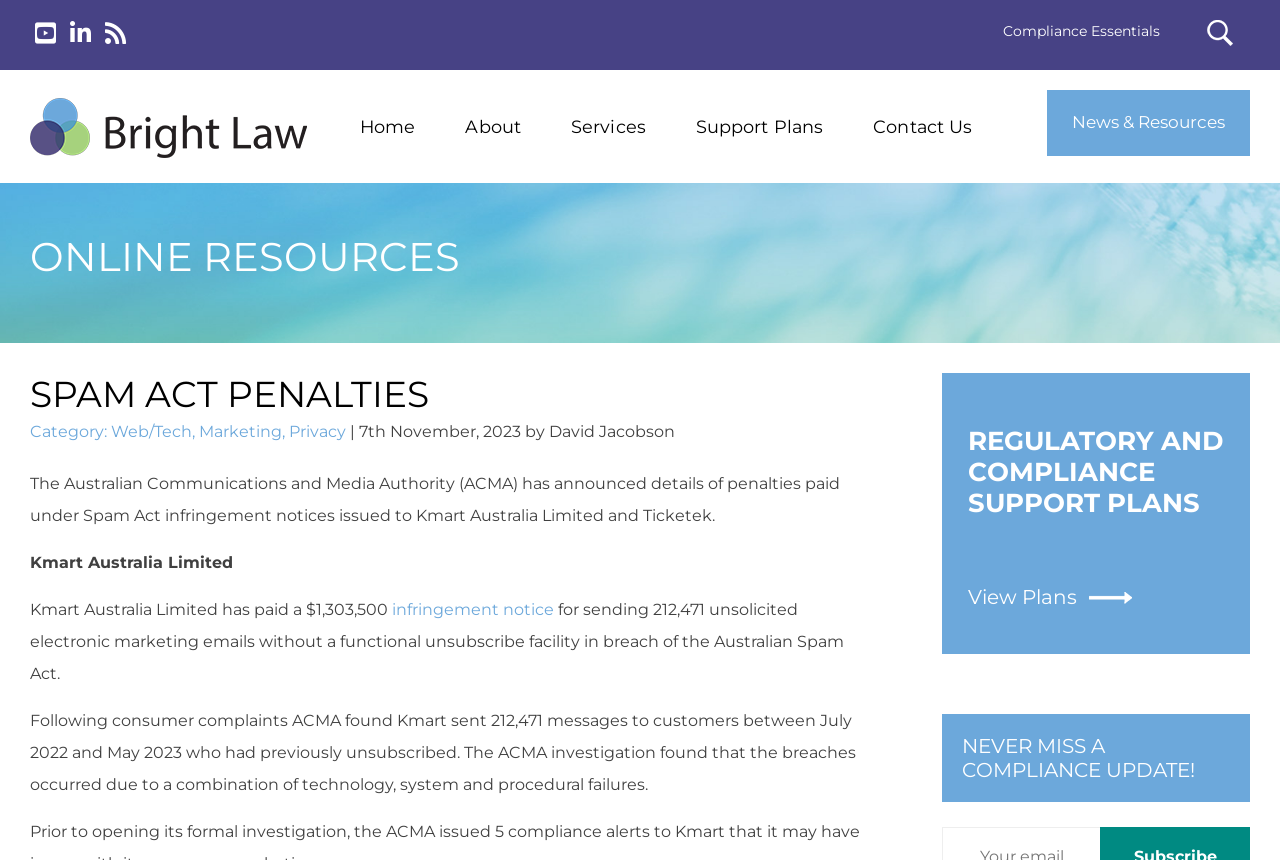Reply to the question below using a single word or brief phrase:
What is the name of the author of the news article?

David Jacobson